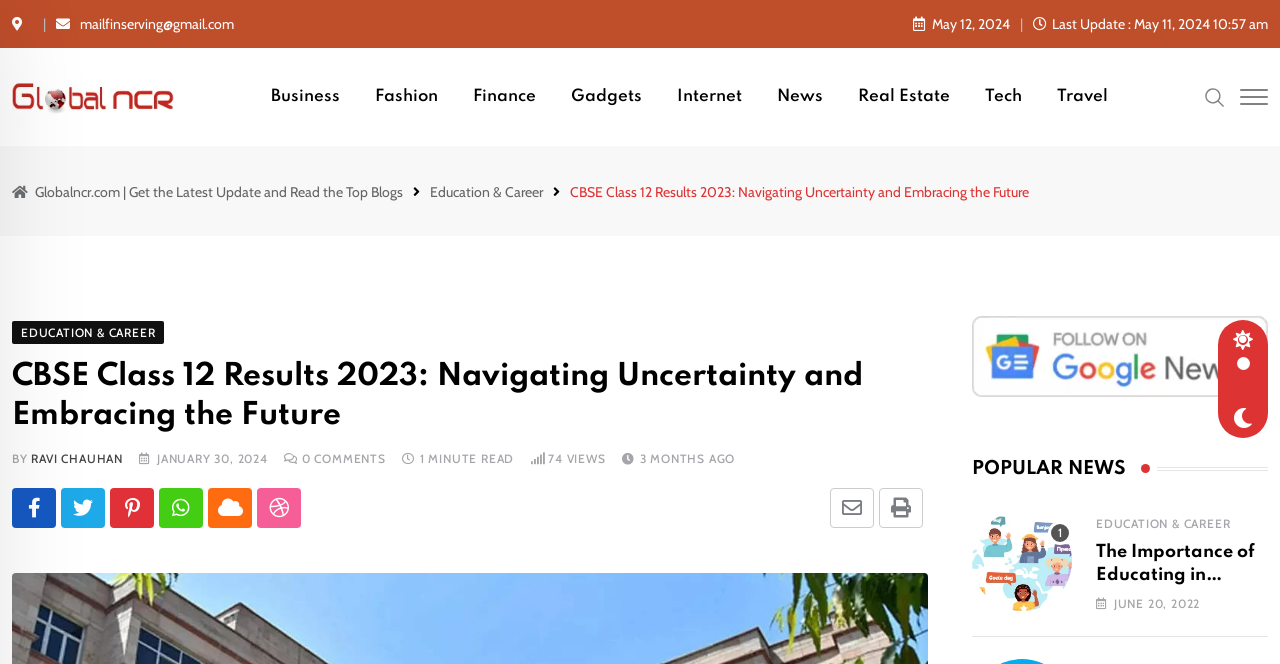Identify and extract the main heading of the webpage.

CBSE Class 12 Results 2023: Navigating Uncertainty and Embracing the Future